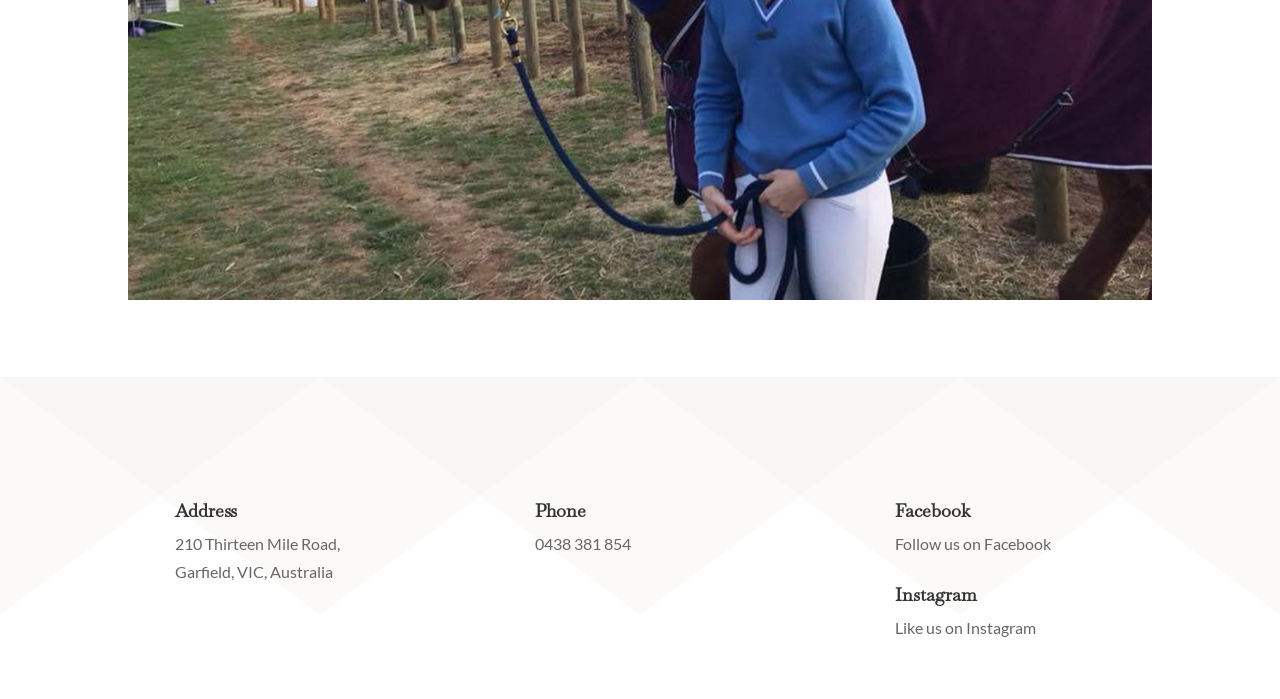Using the information shown in the image, answer the question with as much detail as possible: What is the icon next to the 'Address' heading?

I found the icon by looking at the static text element next to the 'Address' heading, which represents the icon.